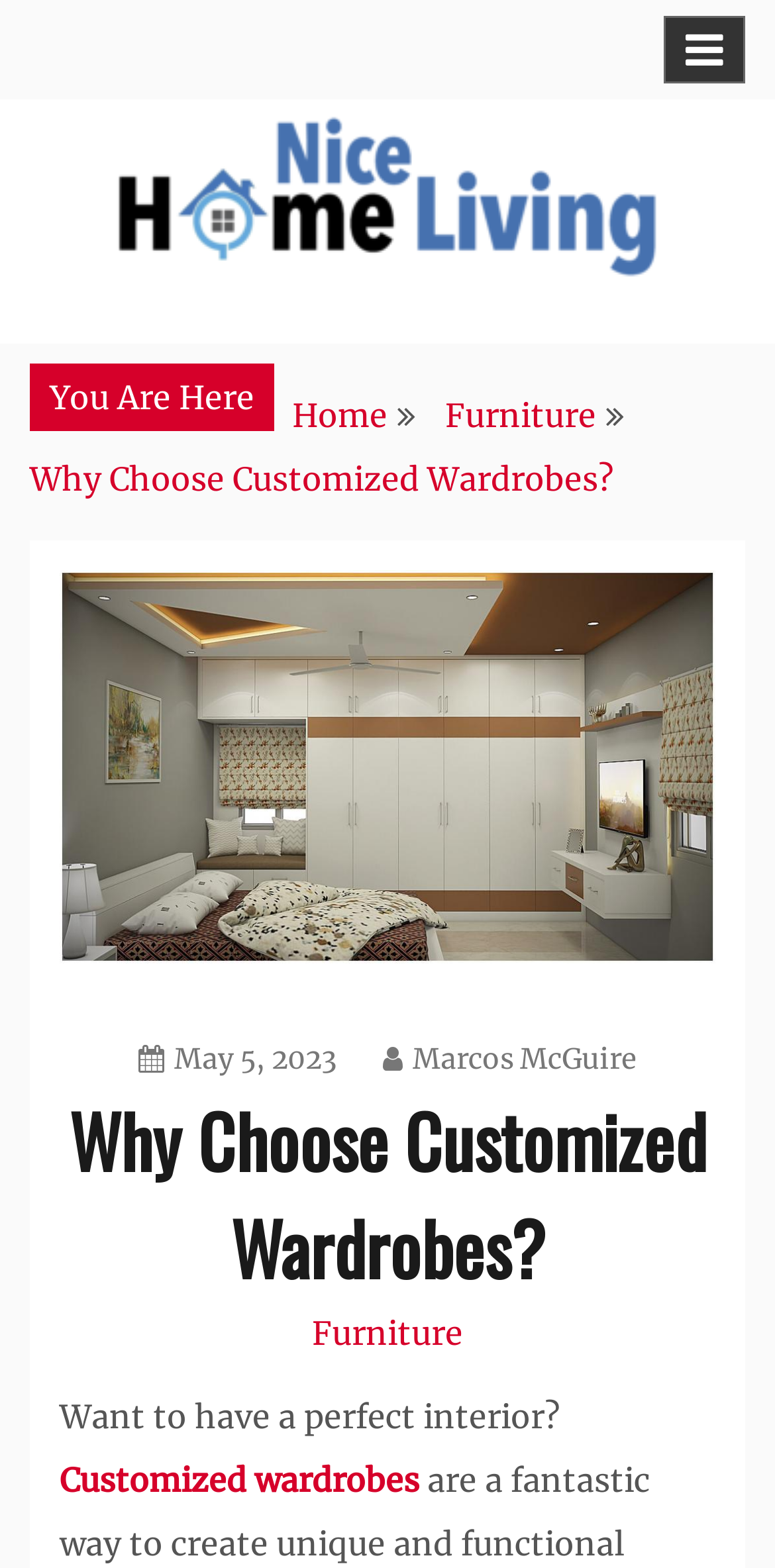Please identify and generate the text content of the webpage's main heading.

Why Choose Customized Wardrobes?